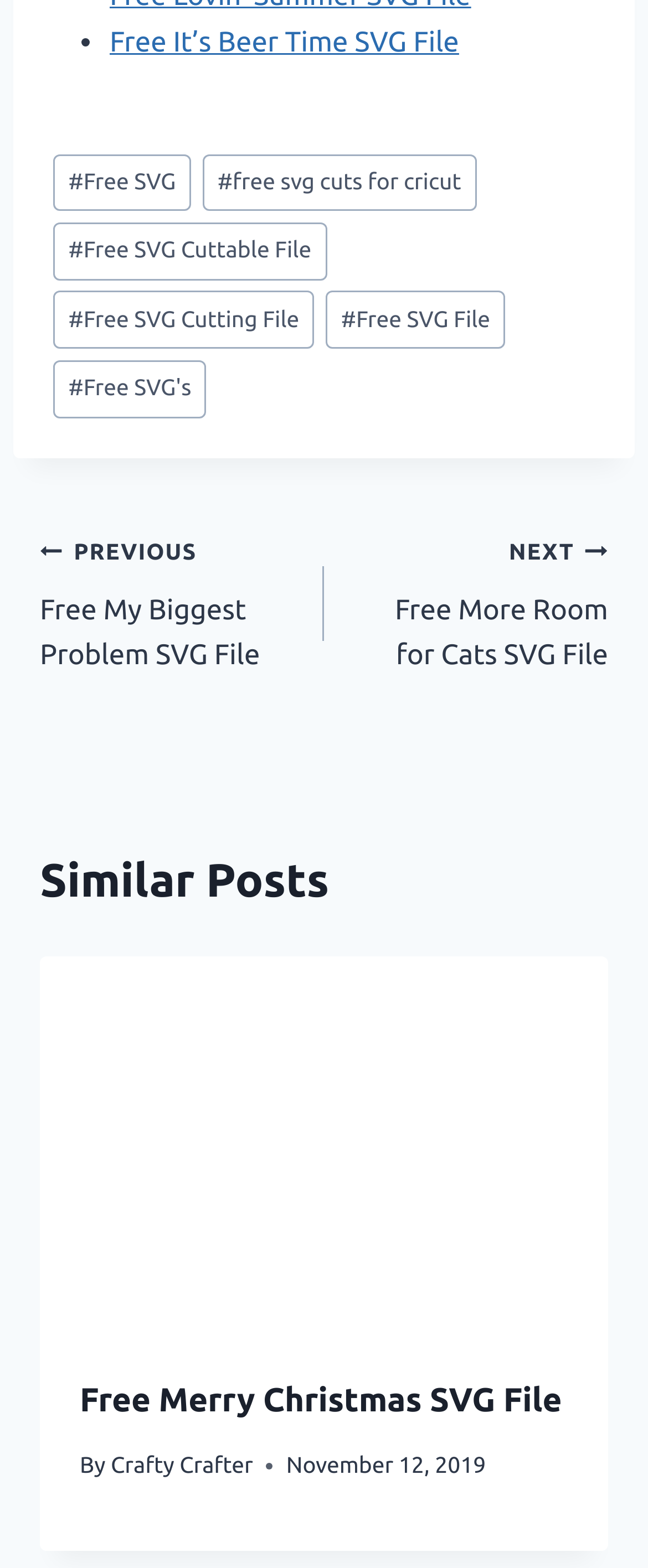Kindly determine the bounding box coordinates for the clickable area to achieve the given instruction: "Go to the 'NEXT Free More Room for Cats SVG File' page".

[0.5, 0.337, 0.938, 0.432]